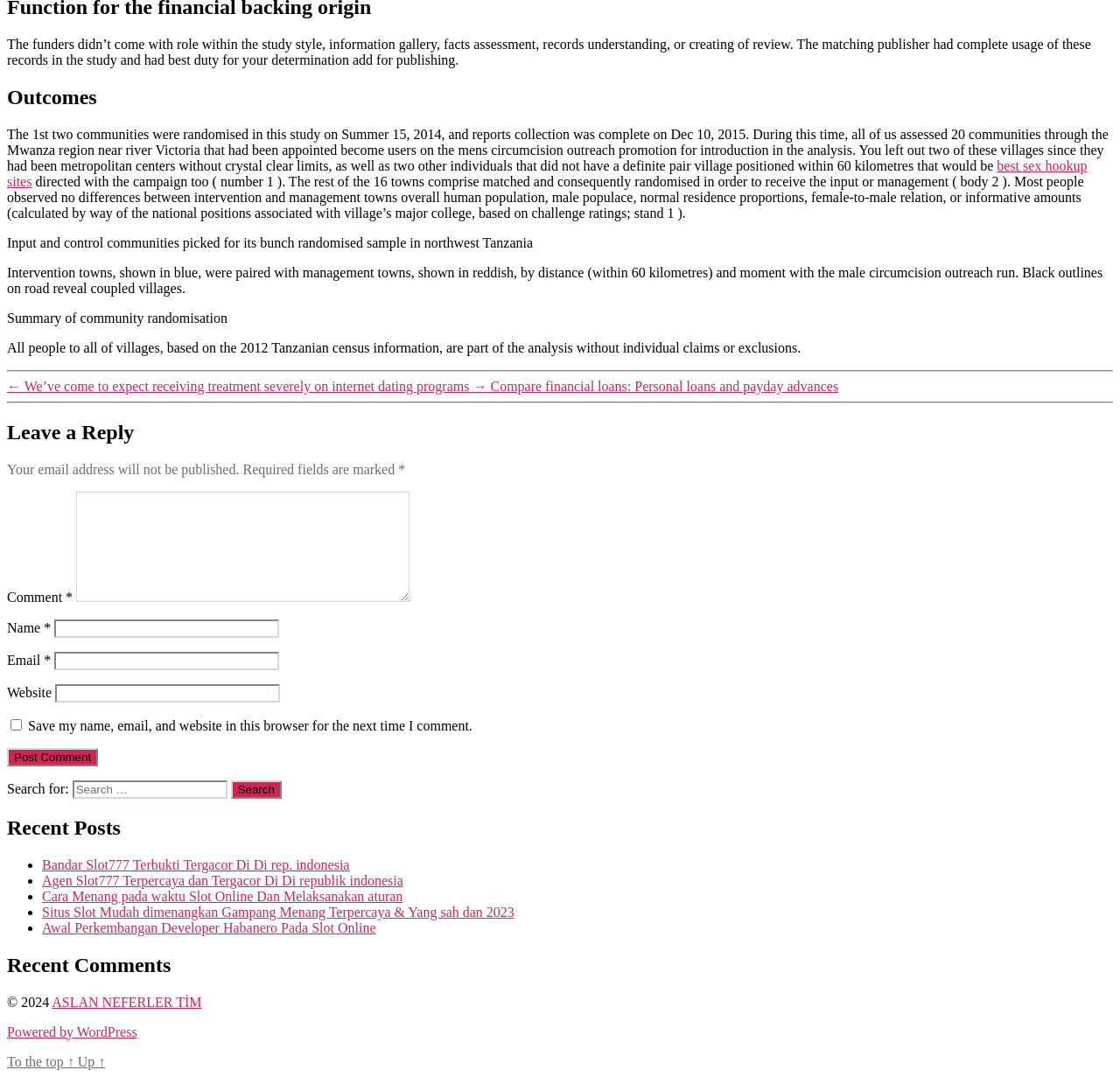How many communities were assessed in the study?
Please provide a comprehensive answer based on the information in the image.

According to the text, 'During this time, all of us assessed 20 communities through the Mwanza region near river Victoria that had been appointed become users on the mens circumcision outreach promotion for introduction in the analysis.' This indicates that 20 communities were assessed in the study.